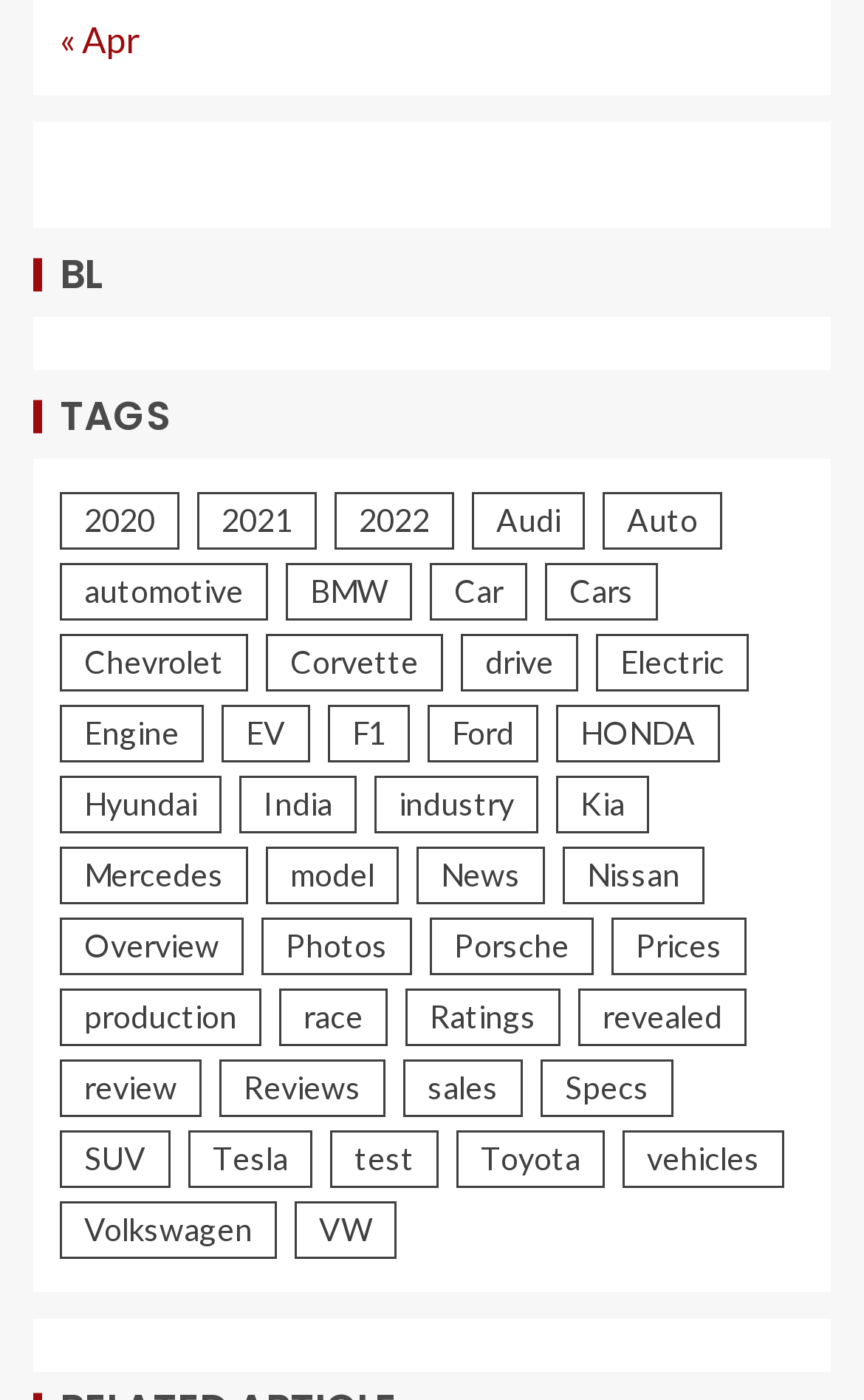Analyze the image and provide a detailed answer to the question: How many car models are listed?

I counted the number of links related to car models, which are 'Audi', 'Auto', 'BMW', 'Chevrolet', 'Corvette', 'Ford', 'HONDA', 'Hyundai', 'Kia', 'Mercedes', 'Nissan', 'Porsche', 'Tesla', 'Toyota', 'Volkswagen', 'VW', and 'SUV', so there are 23 car models listed.